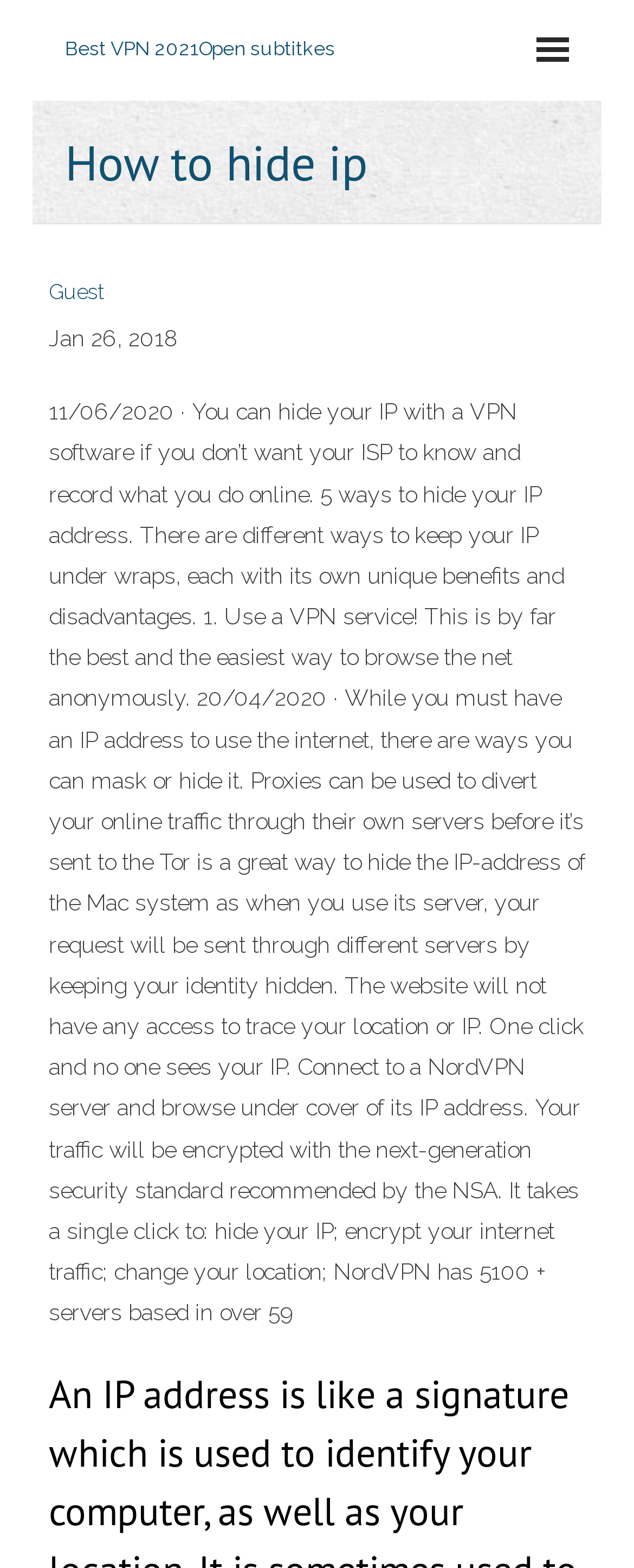Give a detailed overview of the webpage's appearance and contents.

The webpage is about hiding one's IP address, with a focus on using VPN software and services. At the top, there is a layout table that spans almost the entire width of the page. Within this table, there is a link to "Best VPN 2021" with a subtitle option. Below this, there is a heading that reads "How to hide ip". 

On the left side of the page, there is a section with a link to "Guest" and a timestamp "Jan 26, 2018". Below this, there is a block of text that explains the importance of hiding one's IP address and provides five ways to do so, including using a VPN service, proxies, and Tor. The text also mentions NordVPN as a specific service that can be used to hide one's IP address, encrypt internet traffic, and change one's location.

There are a total of three links on the page, including the one to "Best VPN 2021" and the one to "Guest". The majority of the content is comprised of the block of text that explains the different ways to hide one's IP address.